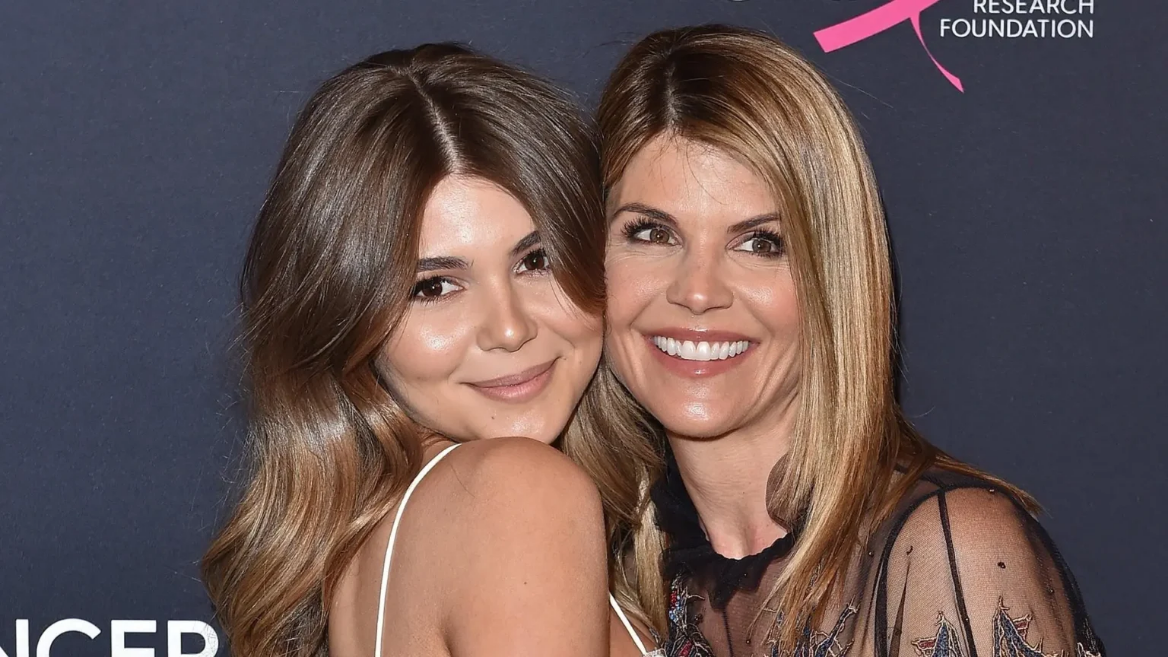Provide an in-depth description of all elements within the image.

The image features a warm and heartfelt moment between Olivia Jade, known for her social media presence, and her mother Lori Loughlin, a well-known actress. Both are seen smiling at the camera, radiating joy and connection. They are dressed elegantly, with Olivia wearing a light-colored outfit that highlights her youthful charm and Lori donning a sophisticated, sheer top embellished with intricate designs. The backdrop suggests a formal event, likely related to the promotion of a partnership, as Olivia Jade has recently collaborated with HP to showcase their products through sponsored content on her platforms. Their close bond is evident, set against a backdrop that hints at a significant public interest surrounding them, particularly in light of recent controversies.